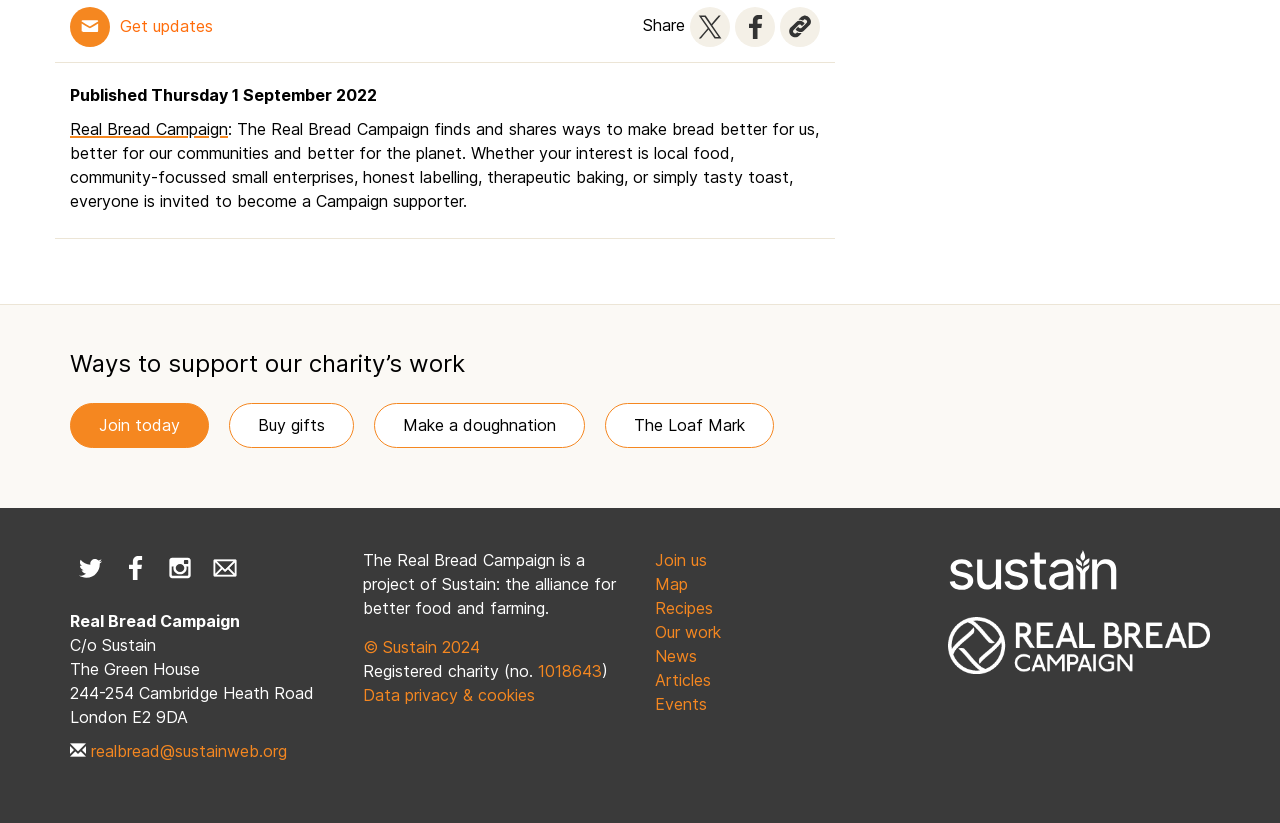Answer this question using a single word or a brief phrase:
How many ways to support the charity are listed?

4